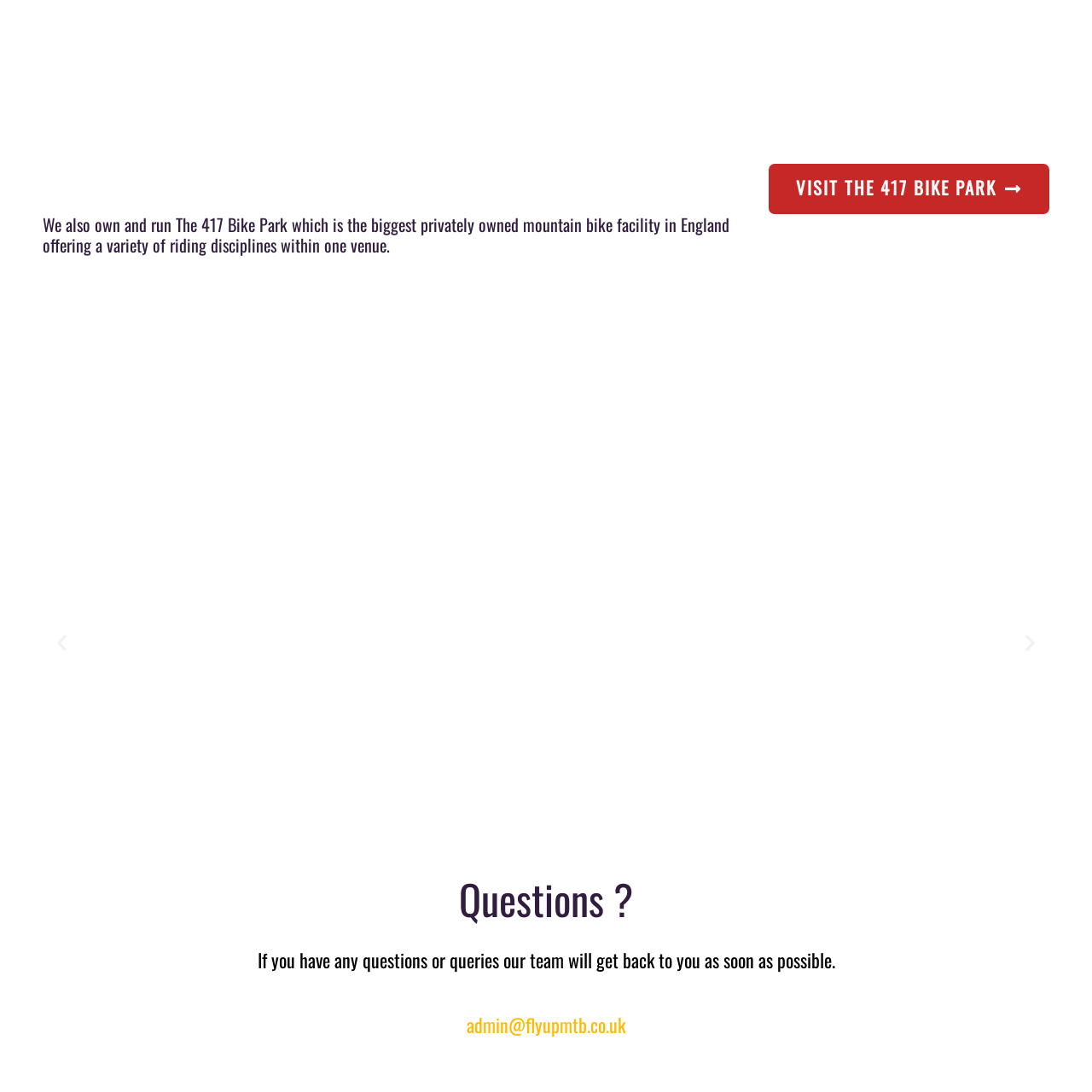What type of bike is featured in the image?
Observe the image inside the red-bordered box and offer a detailed answer based on the visual details you find.

The caption explicitly states that the image features a captivating representation of a mountain bike, which is emblematic of the thrilling experiences offered at the 417 Bike Park.